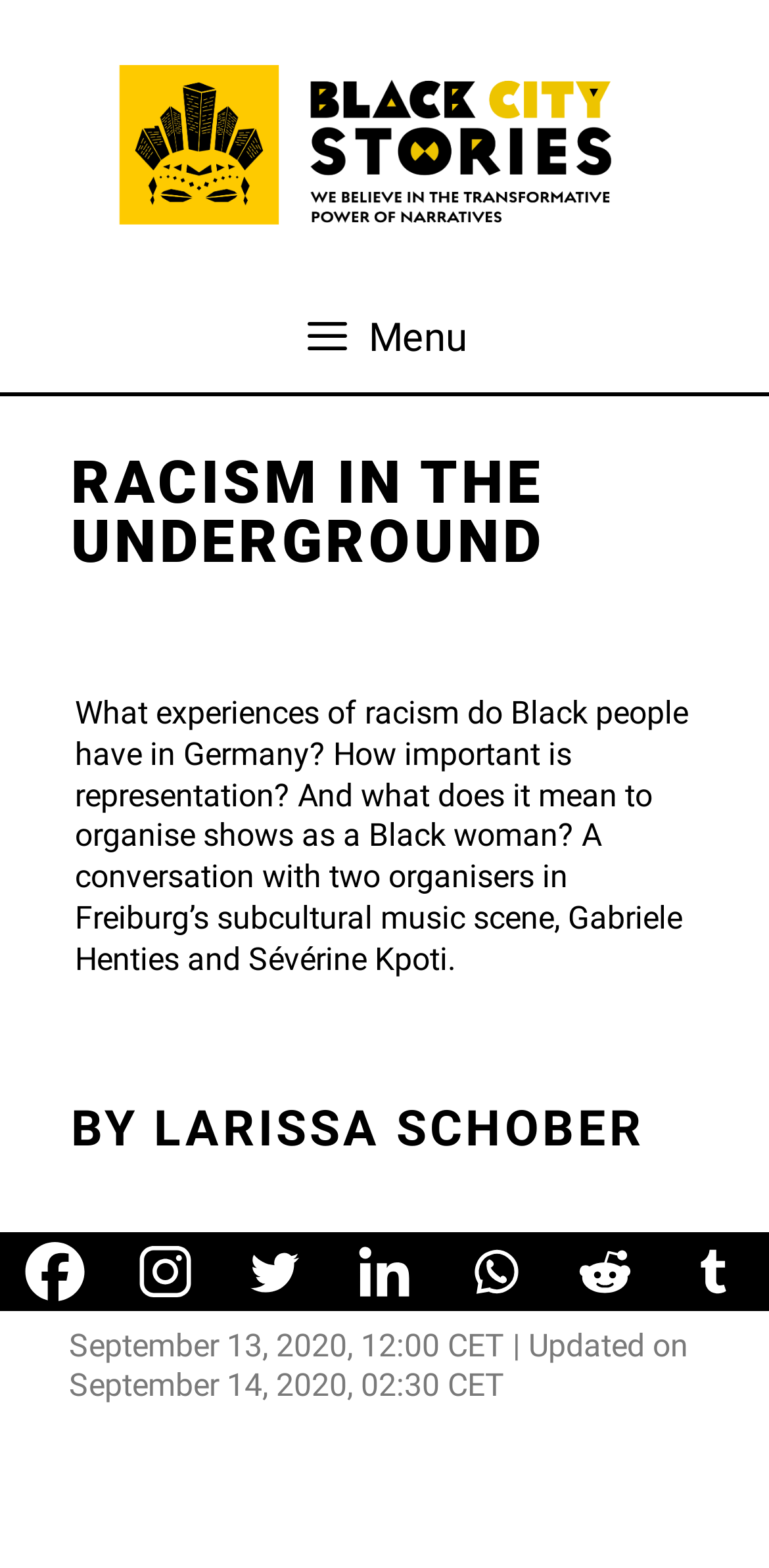How many images are on the webpage?
With the help of the image, please provide a detailed response to the question.

I counted the number of images on the webpage, which are the logo image at the top and the Instagram icon image at the bottom.